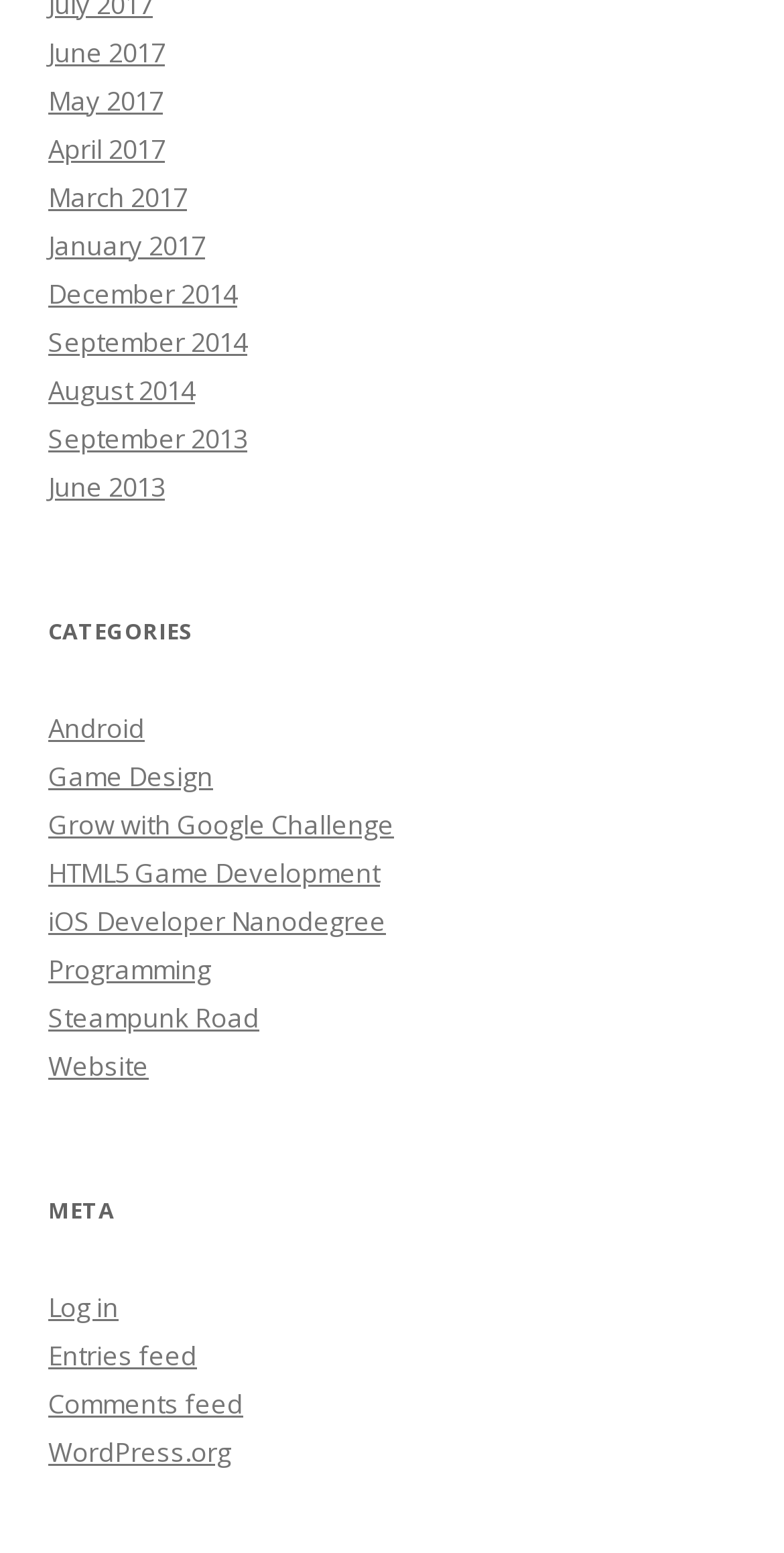Given the webpage screenshot, identify the bounding box of the UI element that matches this description: "Android".

[0.062, 0.456, 0.185, 0.48]